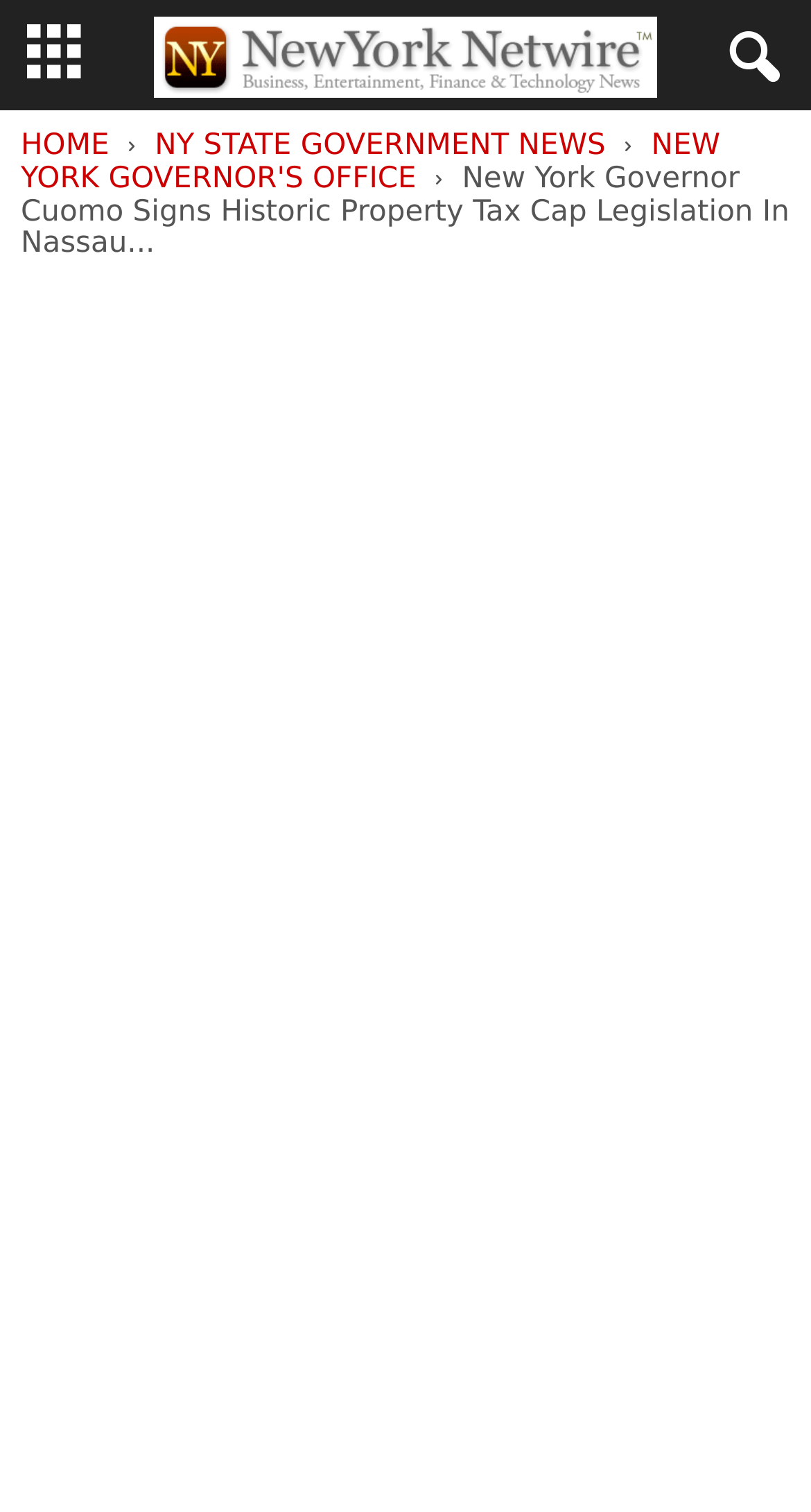Your task is to extract the text of the main heading from the webpage.

New York Governor Cuomo Signs Historic Property Tax Cap Legislation In Nassau County